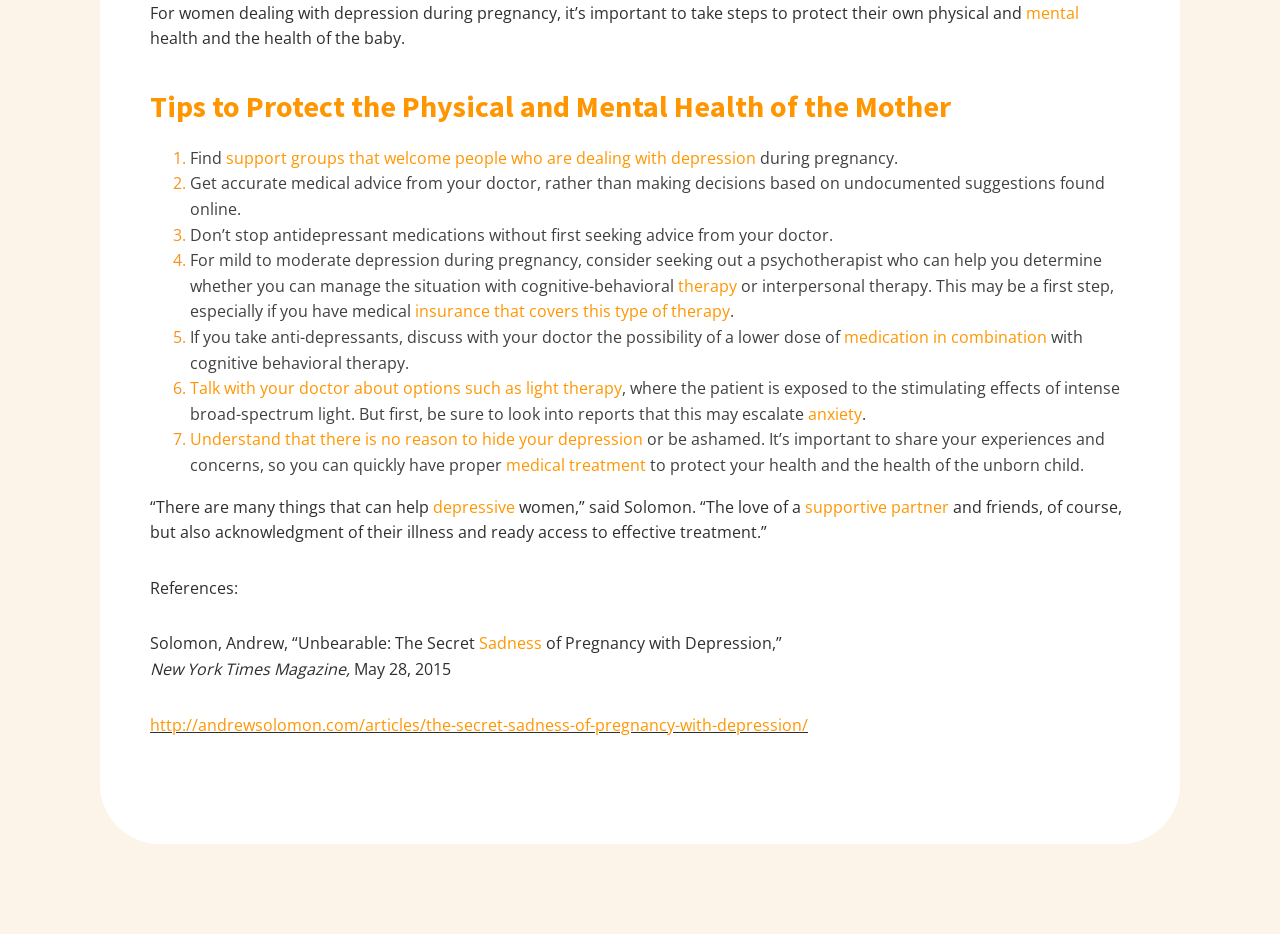Given the element description, predict the bounding box coordinates in the format (top-left x, top-left y, bottom-right x, bottom-right y), using floating point numbers between 0 and 1: http://andrewsolomon.com/articles/the-secret-sadness-of-pregnancy-with-depression/

[0.117, 0.764, 0.631, 0.787]